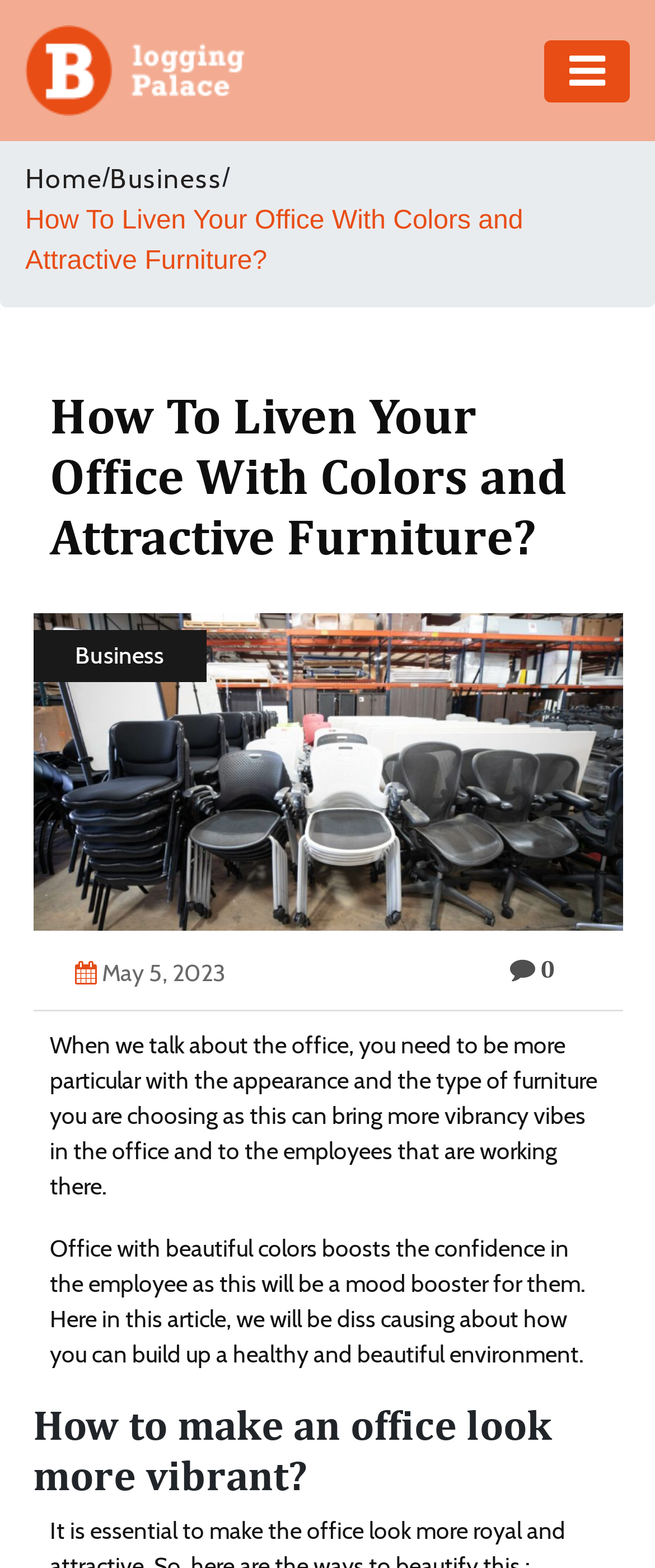Identify and extract the main heading of the webpage.

How To Liven Your Office With Colors and Attractive Furniture?